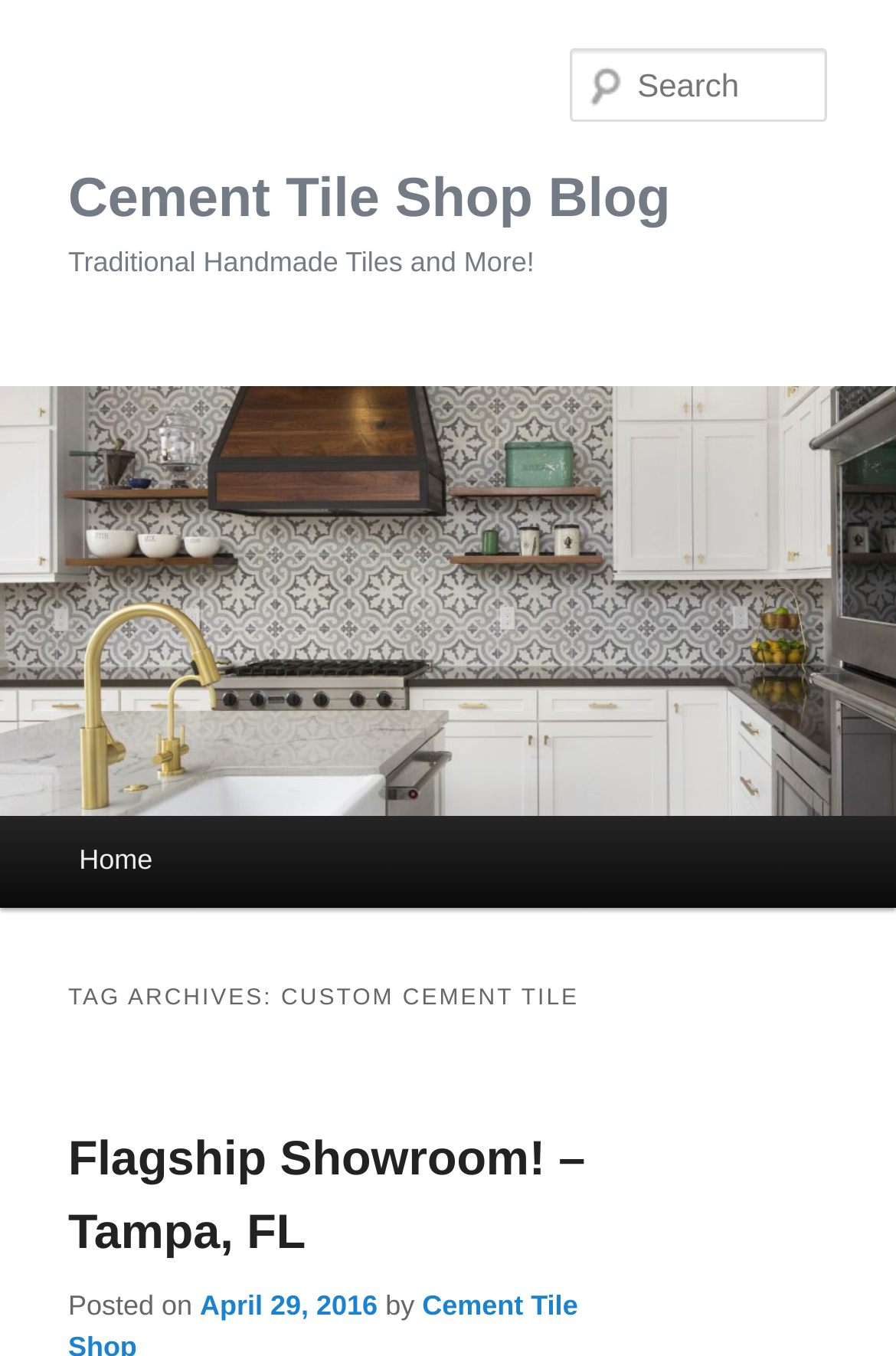Please give a succinct answer to the question in one word or phrase:
What is the name of the blog?

Cement Tile Shop Blog